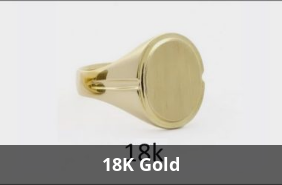What is the shape of the ring's surface?
Based on the image, provide your answer in one word or phrase.

Round